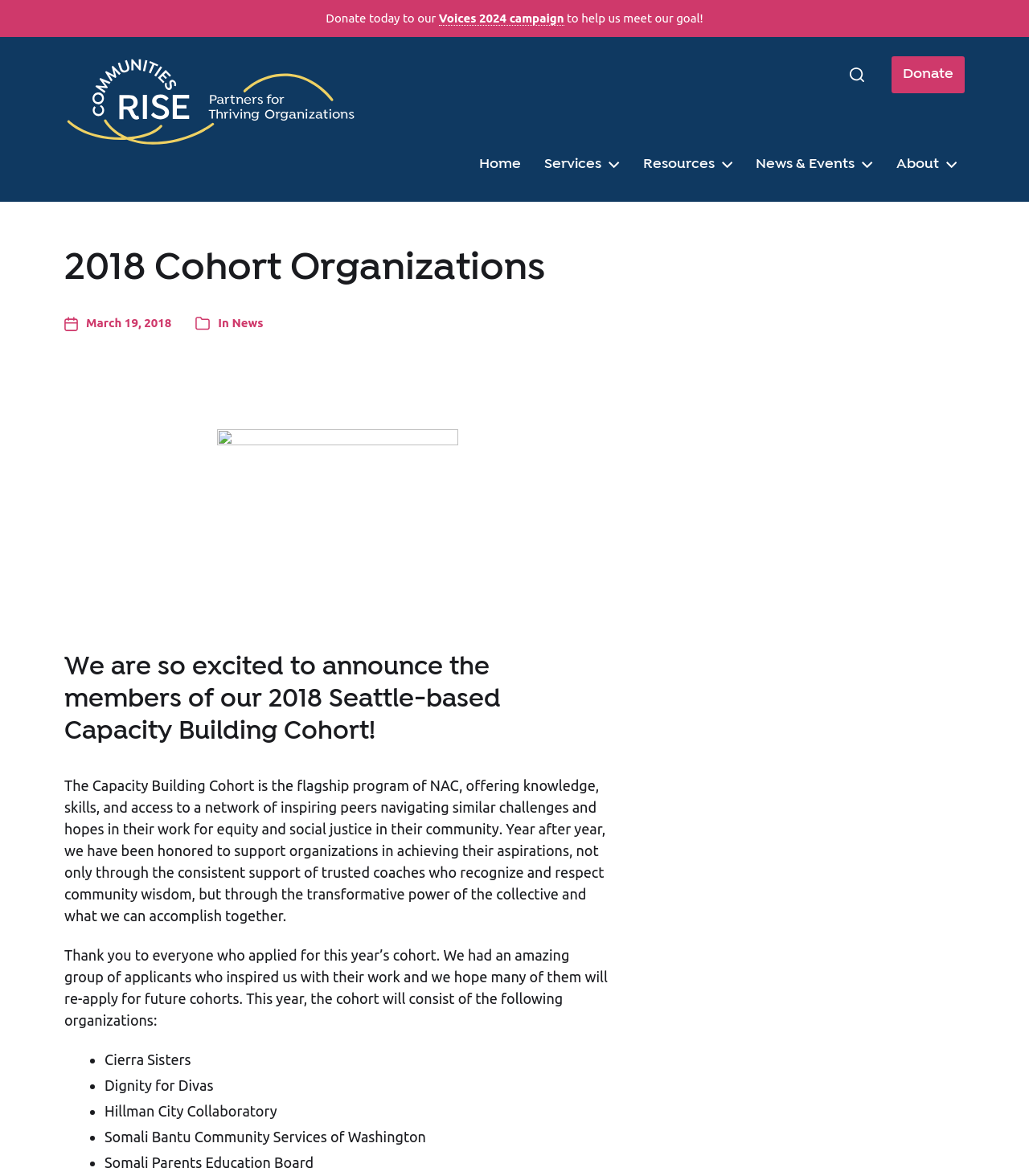Locate the bounding box of the UI element described by: "value="Send"" in the given webpage screenshot.

None